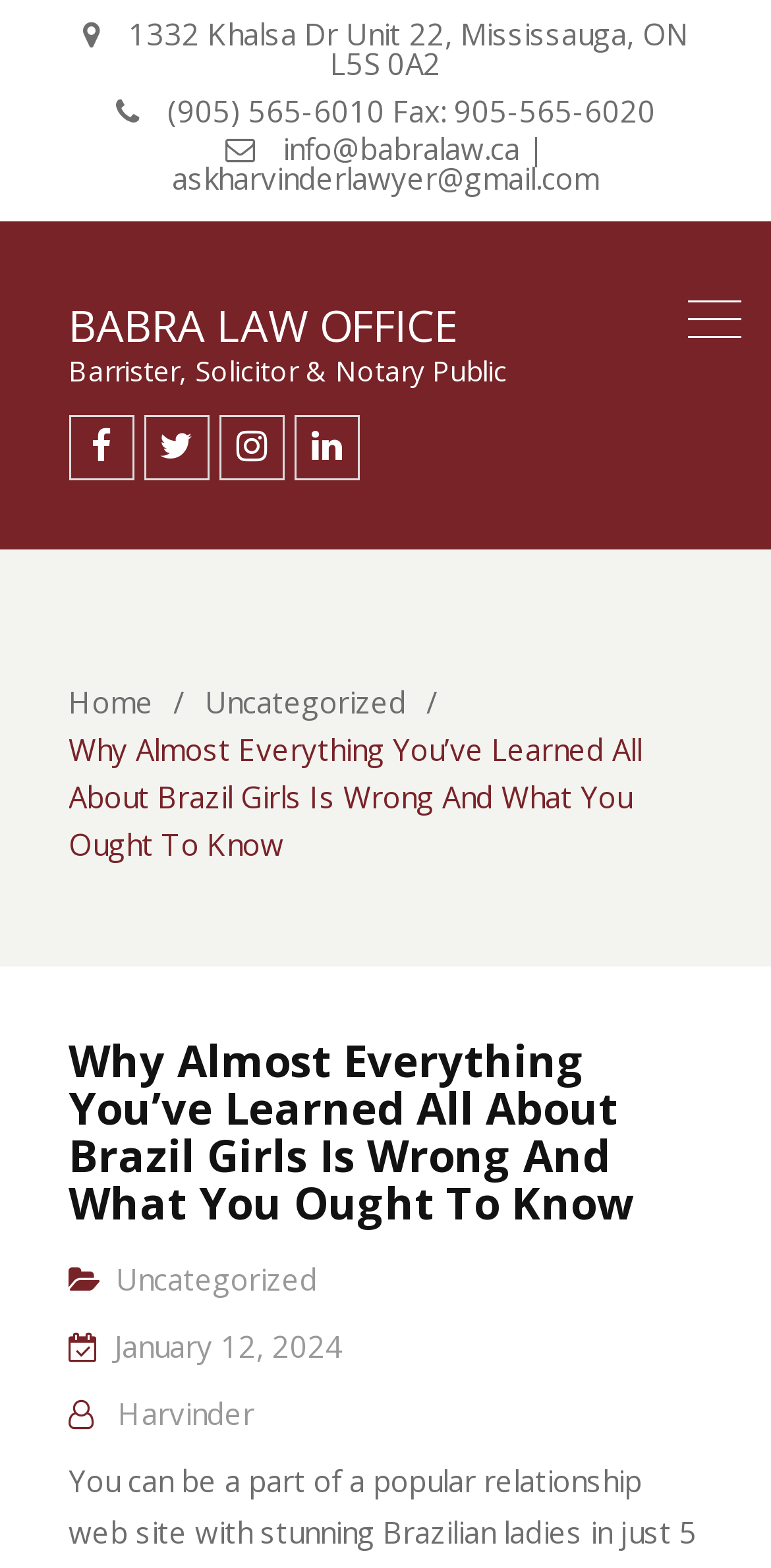What is the date of the article?
Using the information from the image, provide a comprehensive answer to the question.

I found the date by looking at the link element at the bottom of the page, which contains the date 'January 12, 2024'.